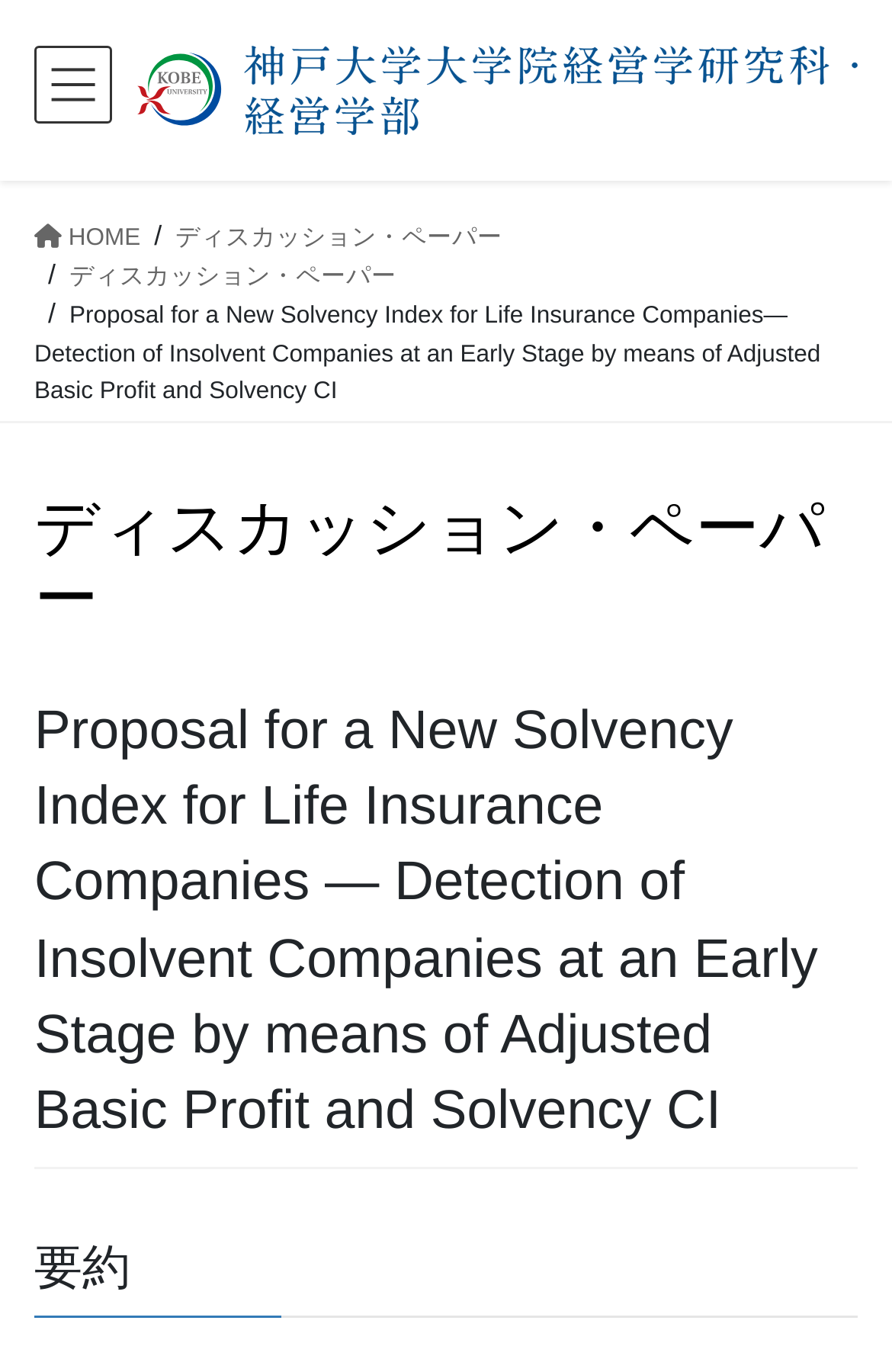Provide the bounding box coordinates for the UI element described in this sentence: "HOME". The coordinates should be four float values between 0 and 1, i.e., [left, top, right, bottom].

[0.038, 0.157, 0.157, 0.187]